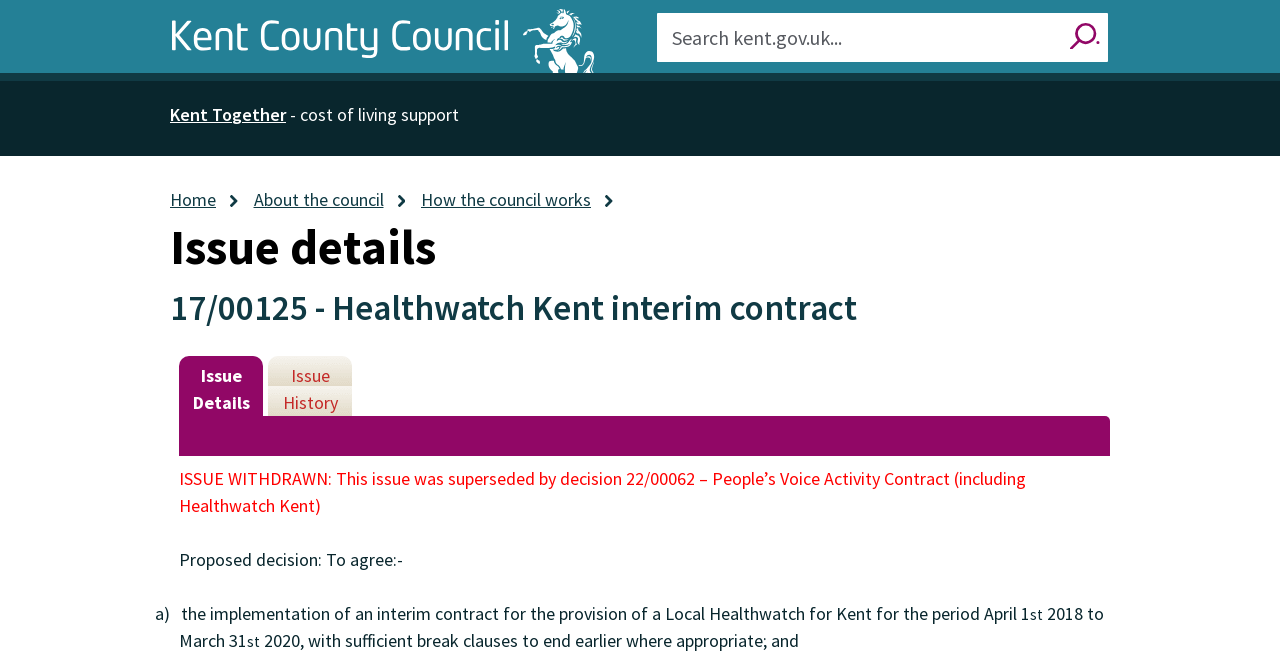Offer a meticulous caption that includes all visible features of the webpage.

The webpage is about an issue details page, specifically issue 17/00125, which is related to a Healthwatch Kent interim contract. At the top left corner, there is a link to "Kent County Council". Next to it, there is a search bar with a search button. 

Below the search bar, there is a navigation menu with a "Priority topics" section, which includes a link to "Kent Together" and a static text "cost of living support". 

On the left side of the page, there is a breadcrumb navigation menu that shows the user's current location, with links to "Home", "About the council", and "How the council works". 

The main content of the page is divided into sections. The first section has a heading "Issue details" and a subheading "17/00125 - Healthwatch Kent interim contract". Below this, there are two links, "Issue Details" and "Issue History". 

The next section has a static text indicating that the issue was withdrawn and superseded by another decision. Below this, there is a proposed decision with details about agreeing to the implementation of an interim contract for the provision of a Local Healthwatch for Kent. The text is formatted with superscript and has some non-breaking spaces.